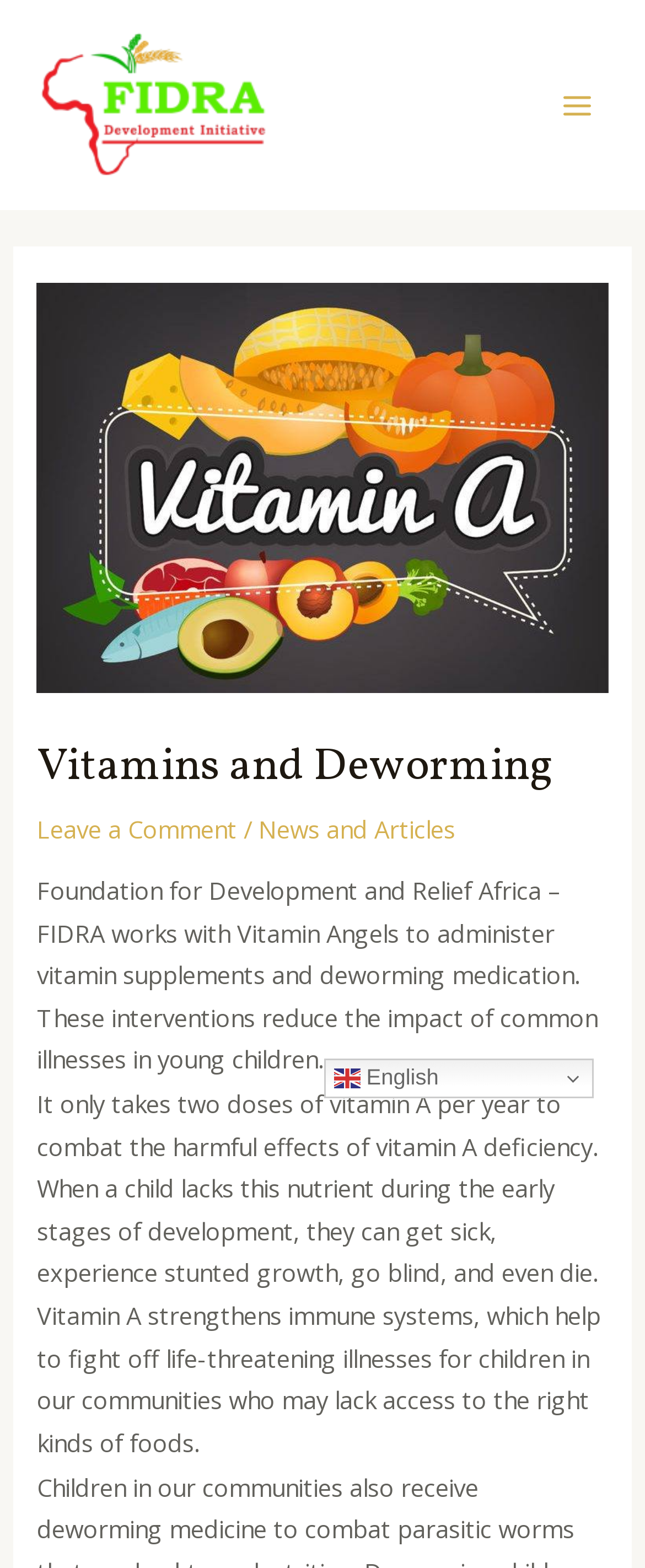What is the effect of vitamin A deficiency on children?
Please provide a comprehensive and detailed answer to the question.

According to the webpage, vitamin A deficiency can cause a range of harmful effects on children, including sickness, stunted growth, blindness, and even death, which can be prevented by administering vitamin A supplements.